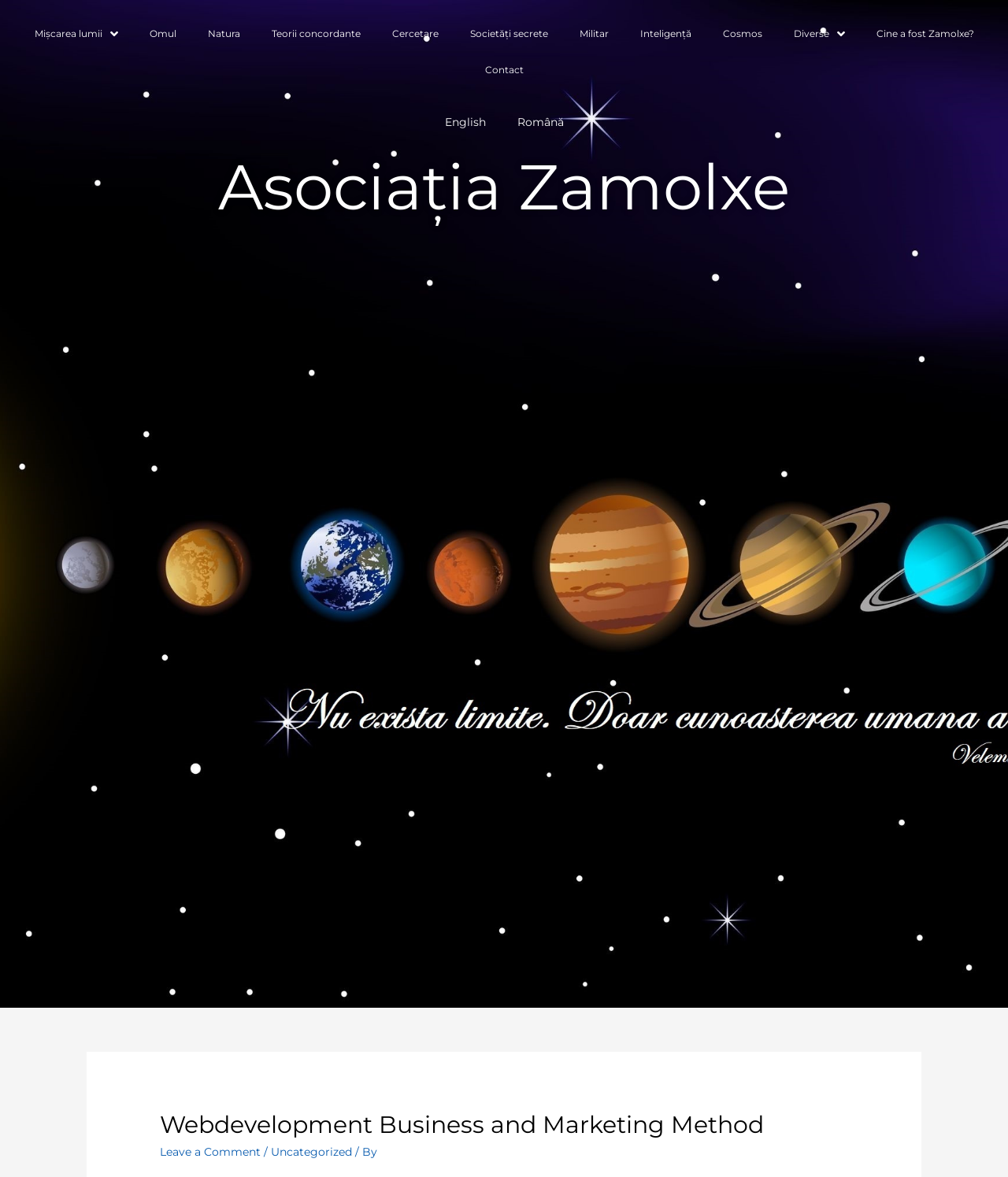Pinpoint the bounding box coordinates of the element you need to click to execute the following instruction: "Click on Mișcarea lumii". The bounding box should be represented by four float numbers between 0 and 1, in the format [left, top, right, bottom].

[0.018, 0.013, 0.132, 0.044]